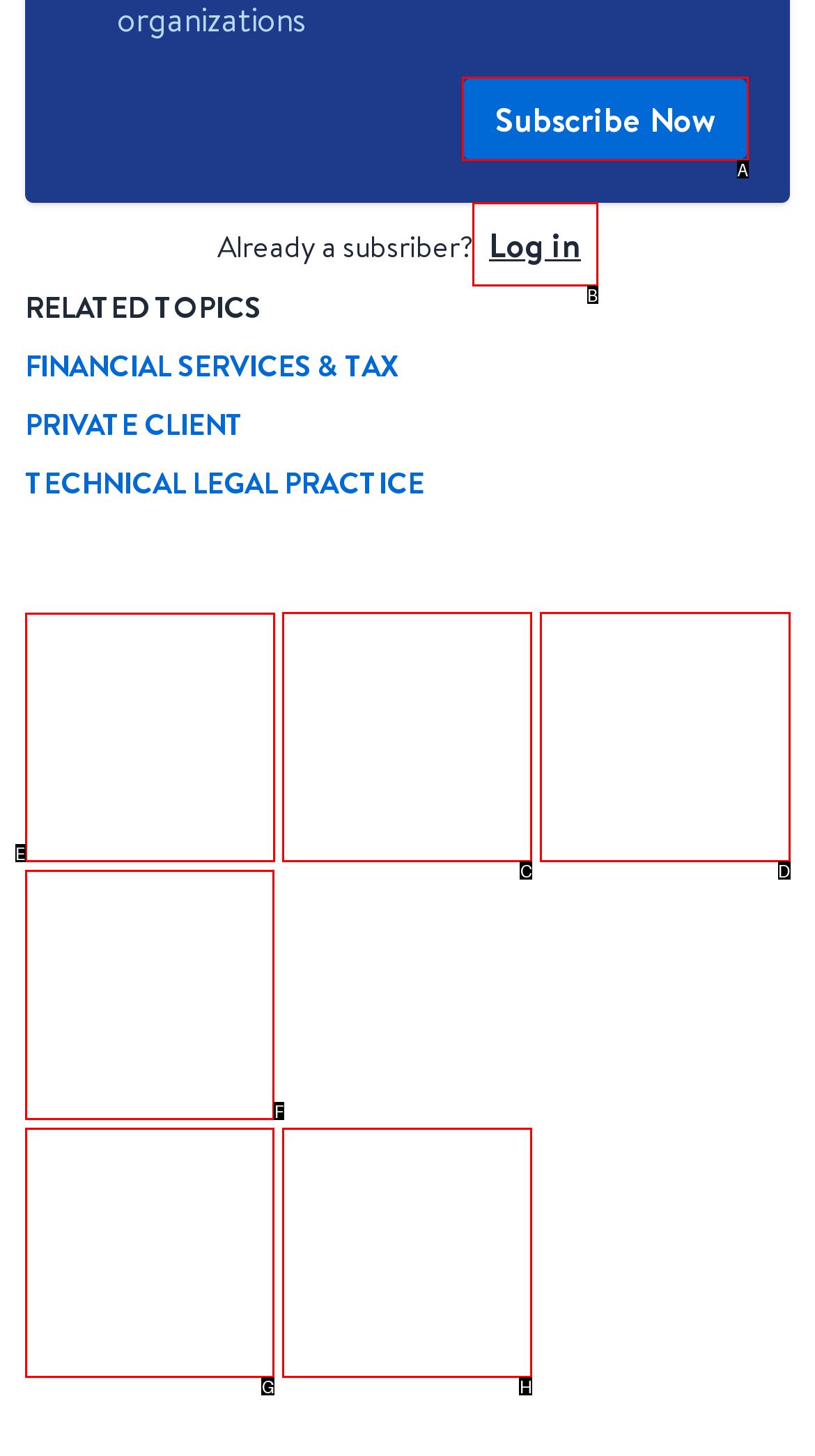To achieve the task: View advertisement, which HTML element do you need to click?
Respond with the letter of the correct option from the given choices.

E